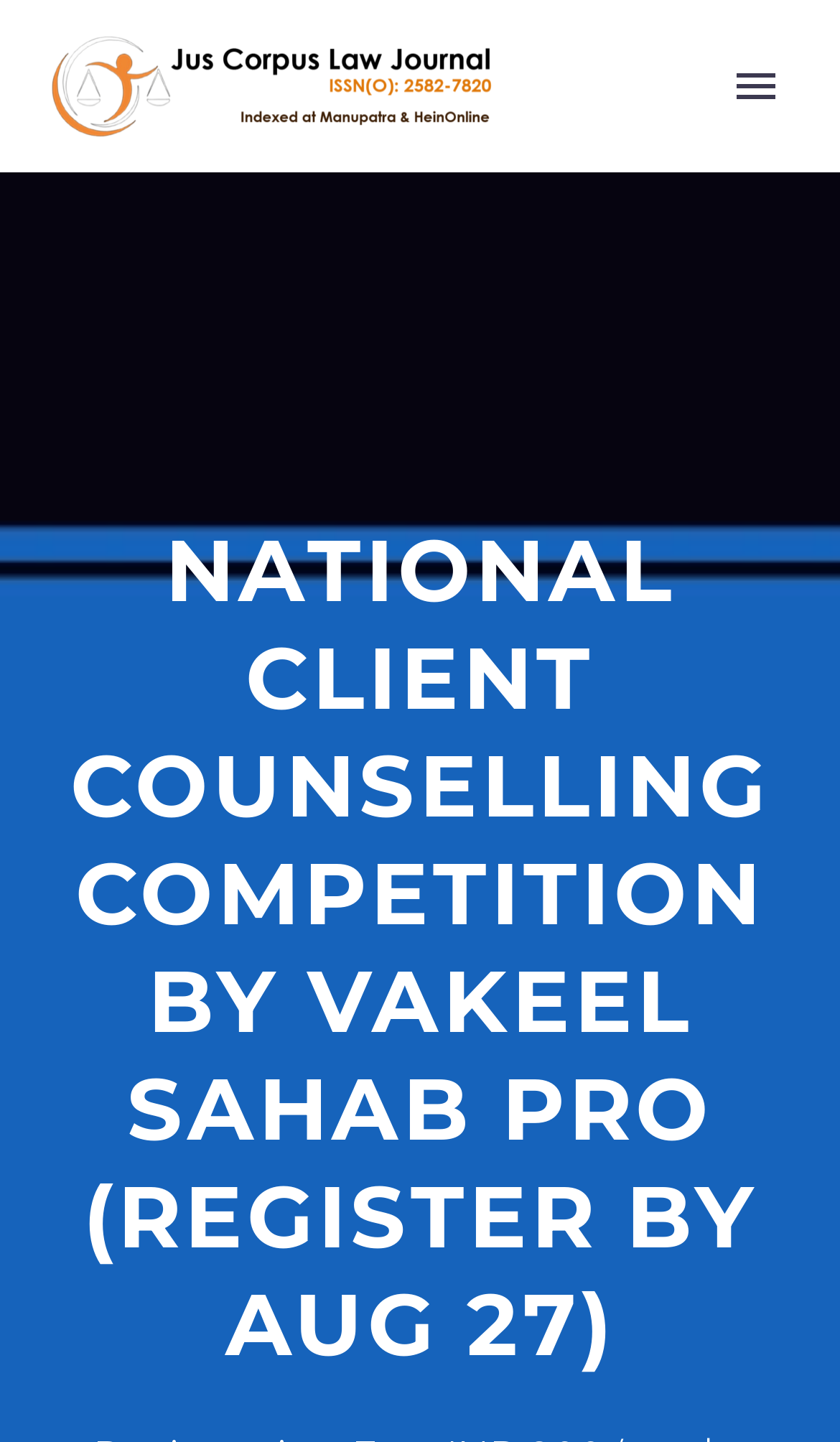Please identify and generate the text content of the webpage's main heading.

NATIONAL CLIENT COUNSELLING COMPETITION BY VAKEEL SAHAB PRO (REGISTER BY AUG 27)